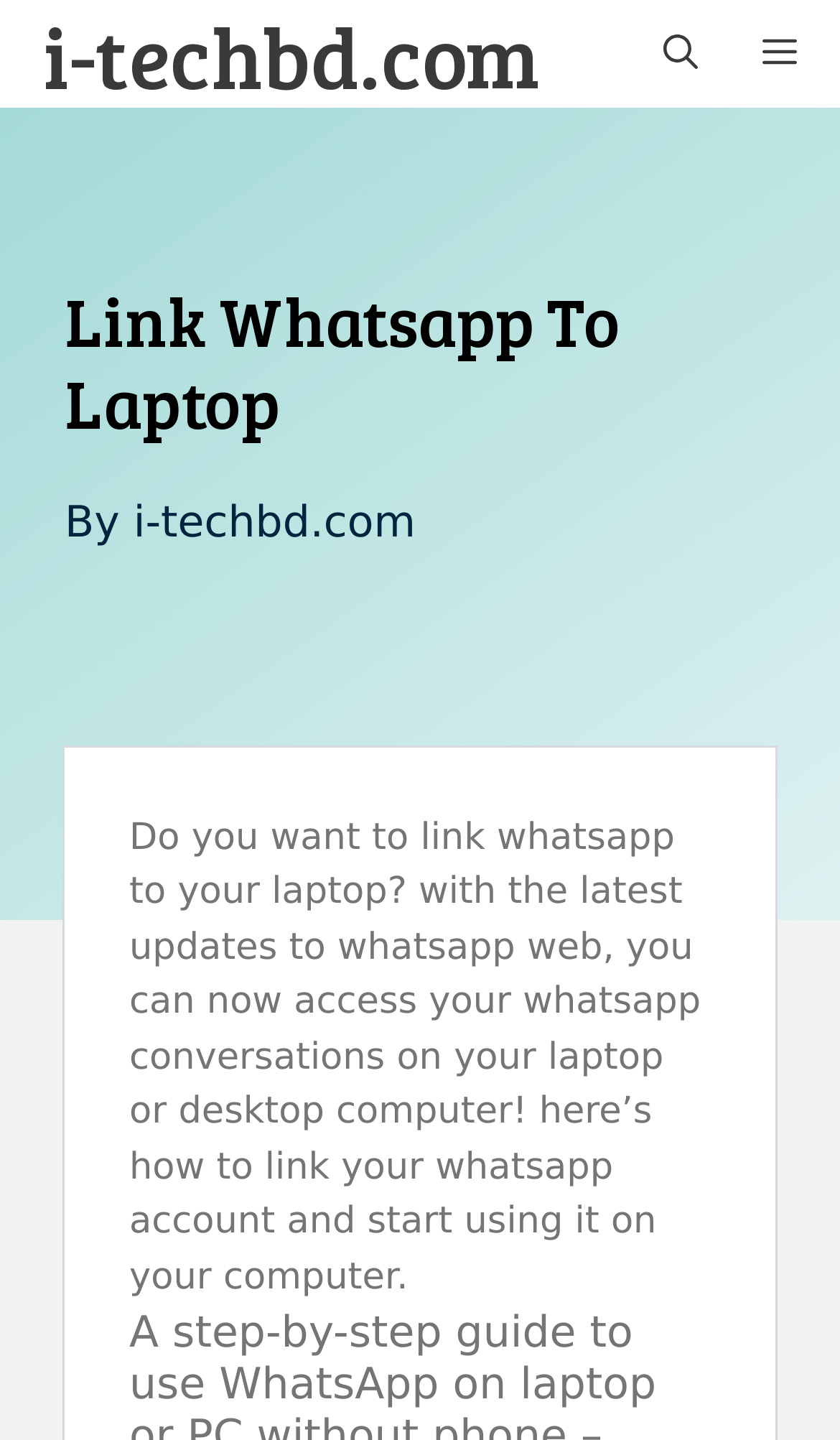Using the information in the image, give a comprehensive answer to the question: 
Is the WhatsApp Web feature available for mobile devices?

Based on the webpage content, it appears that the WhatsApp Web feature is designed for laptop or desktop computer use, and there is no mention of it being available for mobile devices.